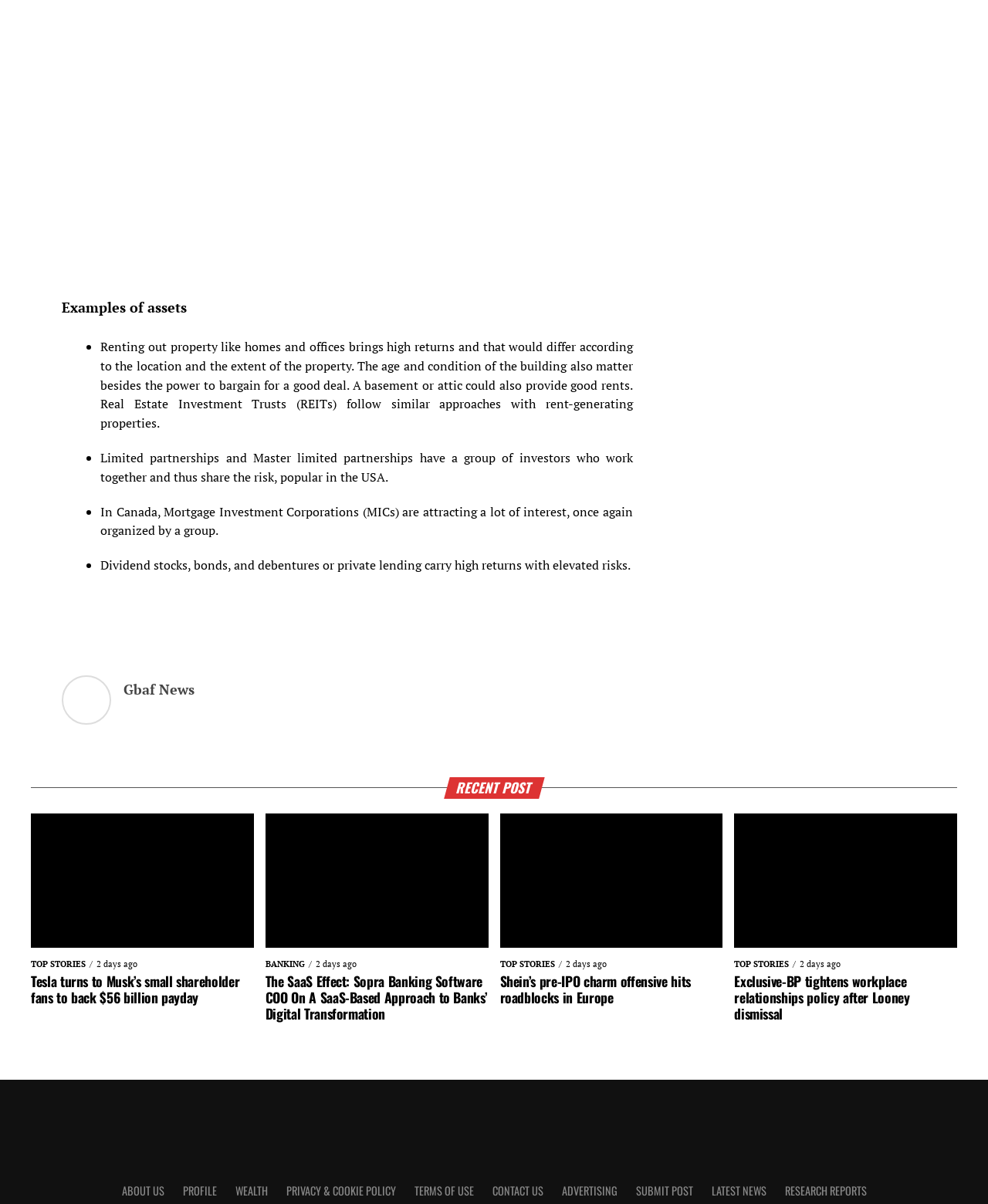Determine the bounding box coordinates of the clickable region to execute the instruction: "Contact us". The coordinates should be four float numbers between 0 and 1, denoted as [left, top, right, bottom].

[0.498, 0.982, 0.55, 0.996]